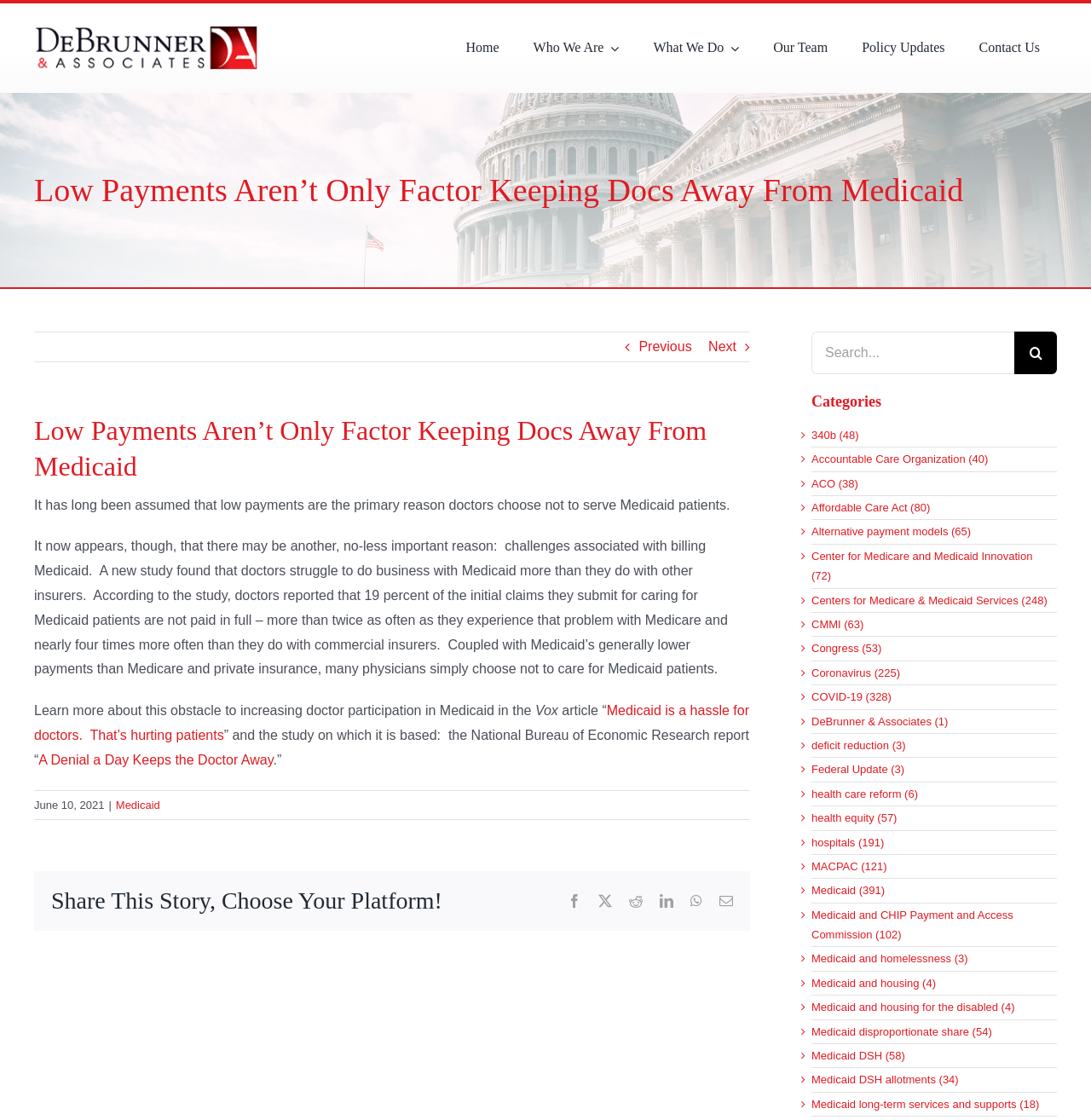Pinpoint the bounding box coordinates of the clickable element to carry out the following instruction: "Click on the 'Home' link."

[0.411, 0.024, 0.473, 0.062]